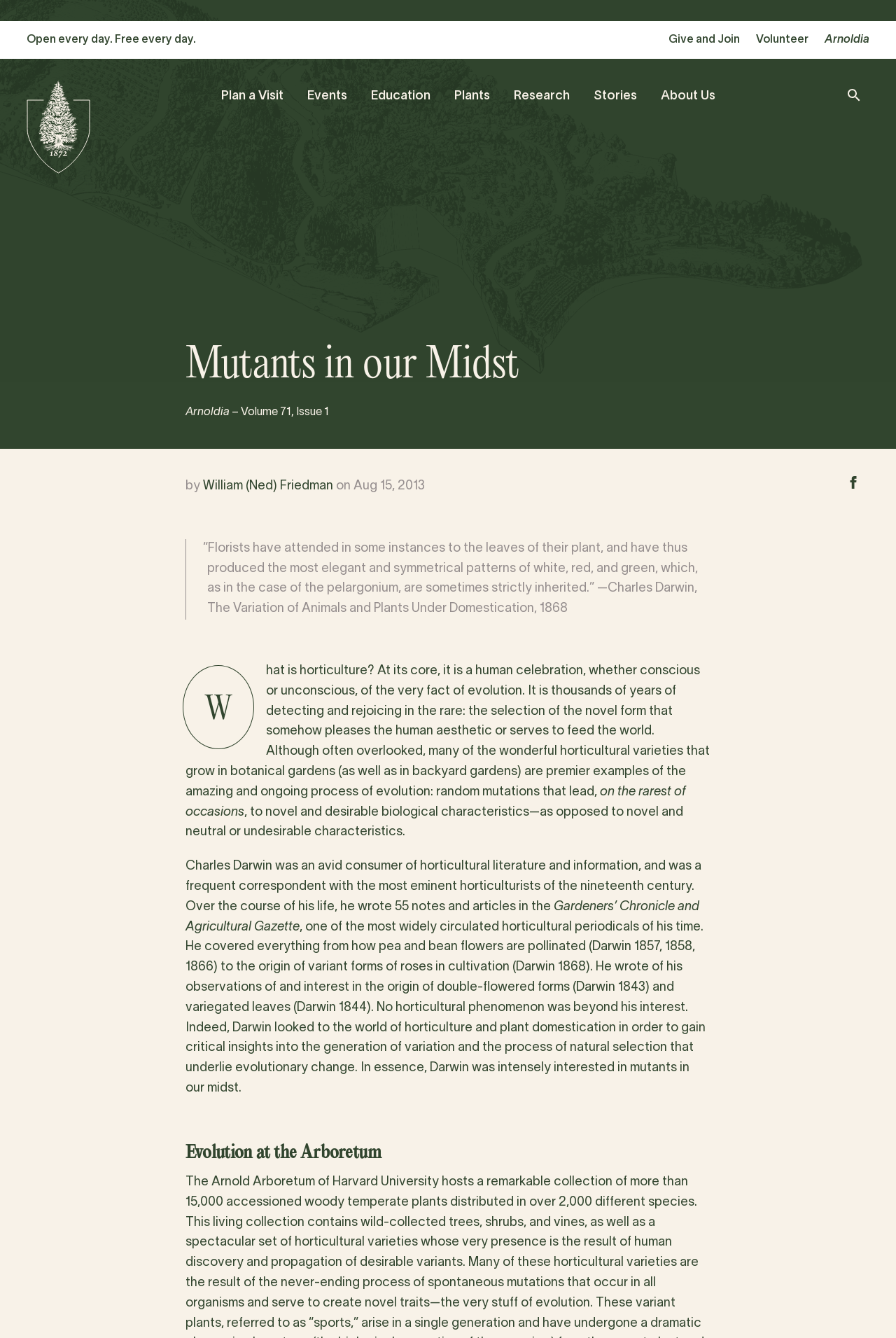Analyze the image and give a detailed response to the question:
What is the date of the article?

The date of the article can be found in the byline section, where it is written as 'on Aug 15, 2013'.